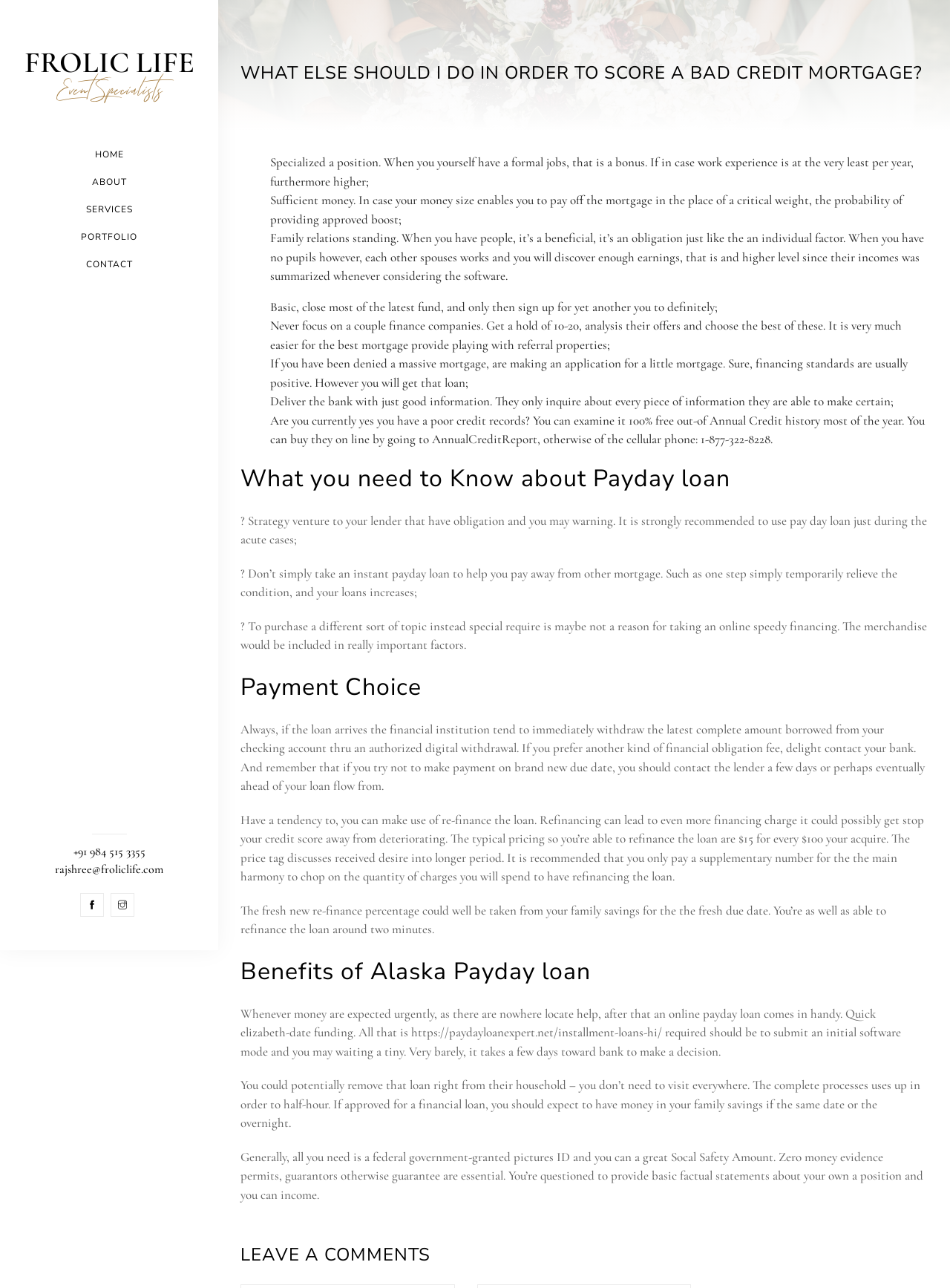Please extract the webpage's main title and generate its text content.

FROLIC LIFE
Event Specialists